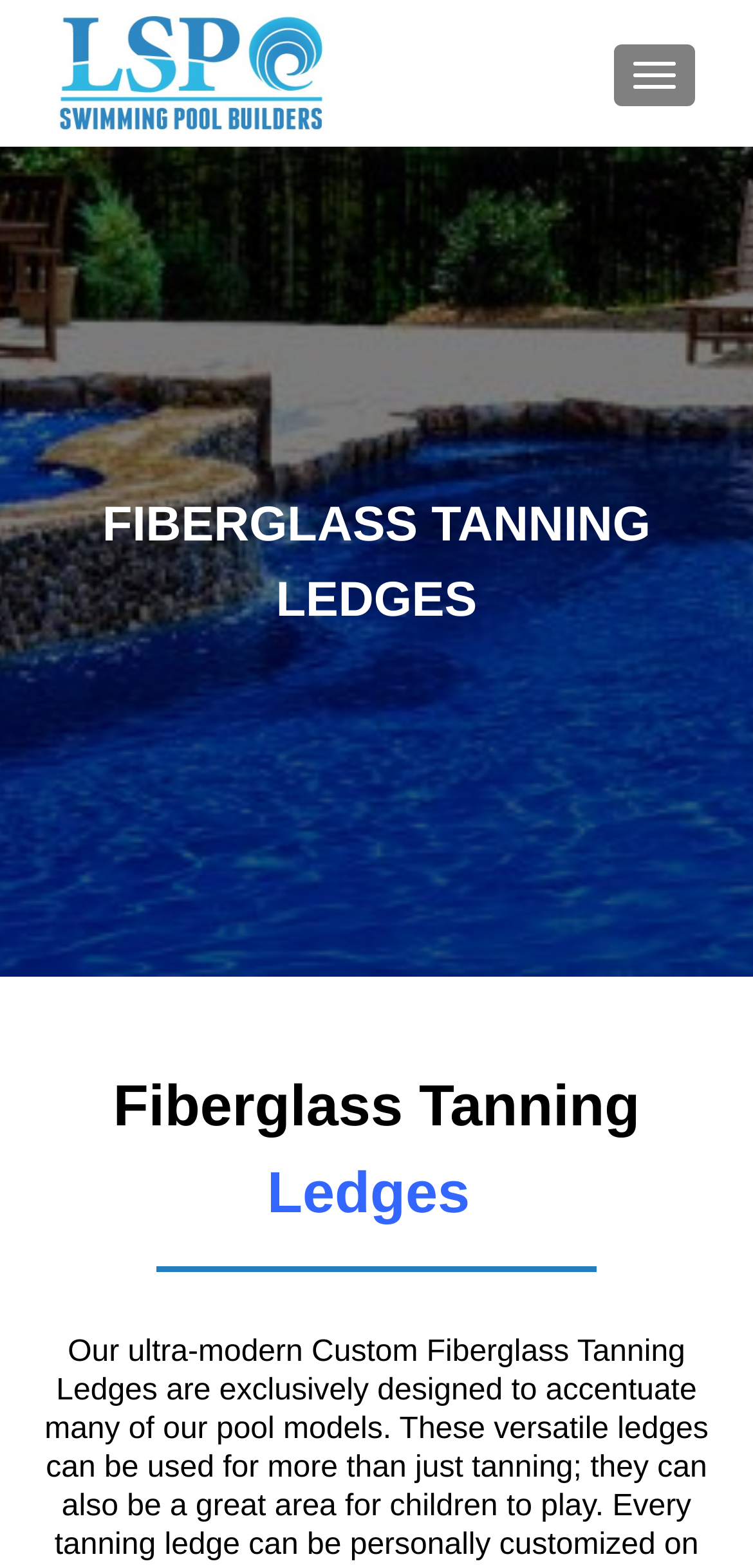Locate the bounding box of the UI element defined by this description: "Menu". The coordinates should be given as four float numbers between 0 and 1, formatted as [left, top, right, bottom].

[0.815, 0.028, 0.923, 0.068]